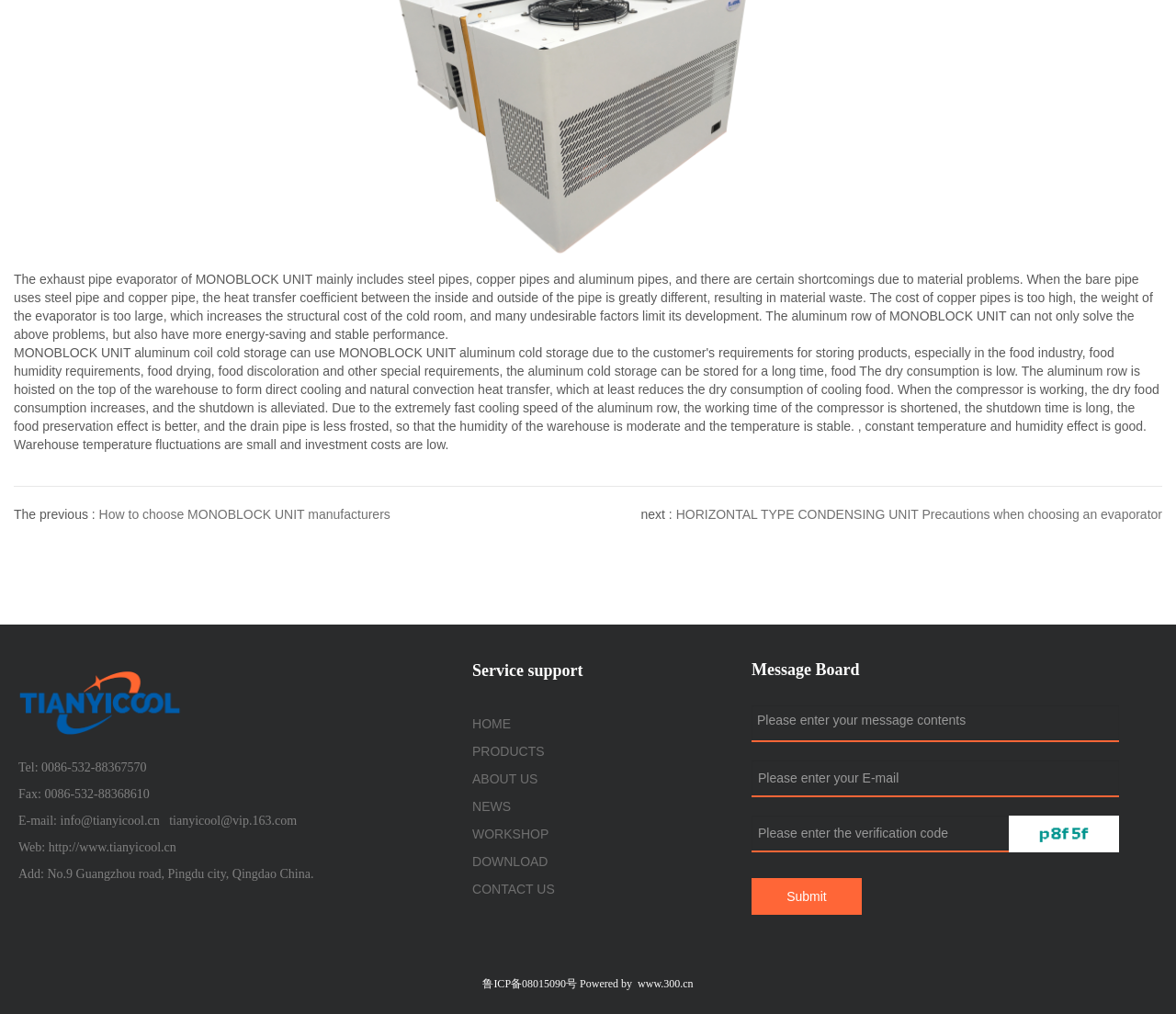From the element description: "ABOUT US", extract the bounding box coordinates of the UI element. The coordinates should be expressed as four float numbers between 0 and 1, in the order [left, top, right, bottom].

[0.402, 0.758, 0.544, 0.779]